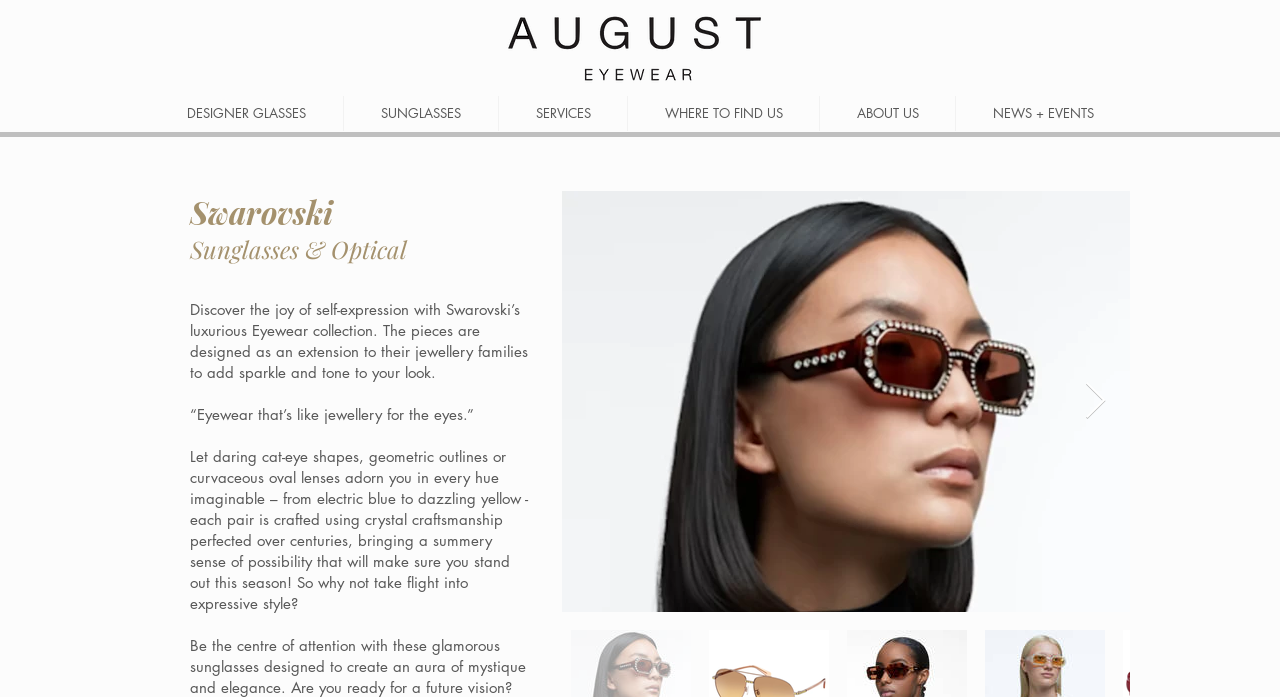Please locate the bounding box coordinates of the element that should be clicked to achieve the given instruction: "Click the logo".

[0.395, 0.013, 0.603, 0.125]